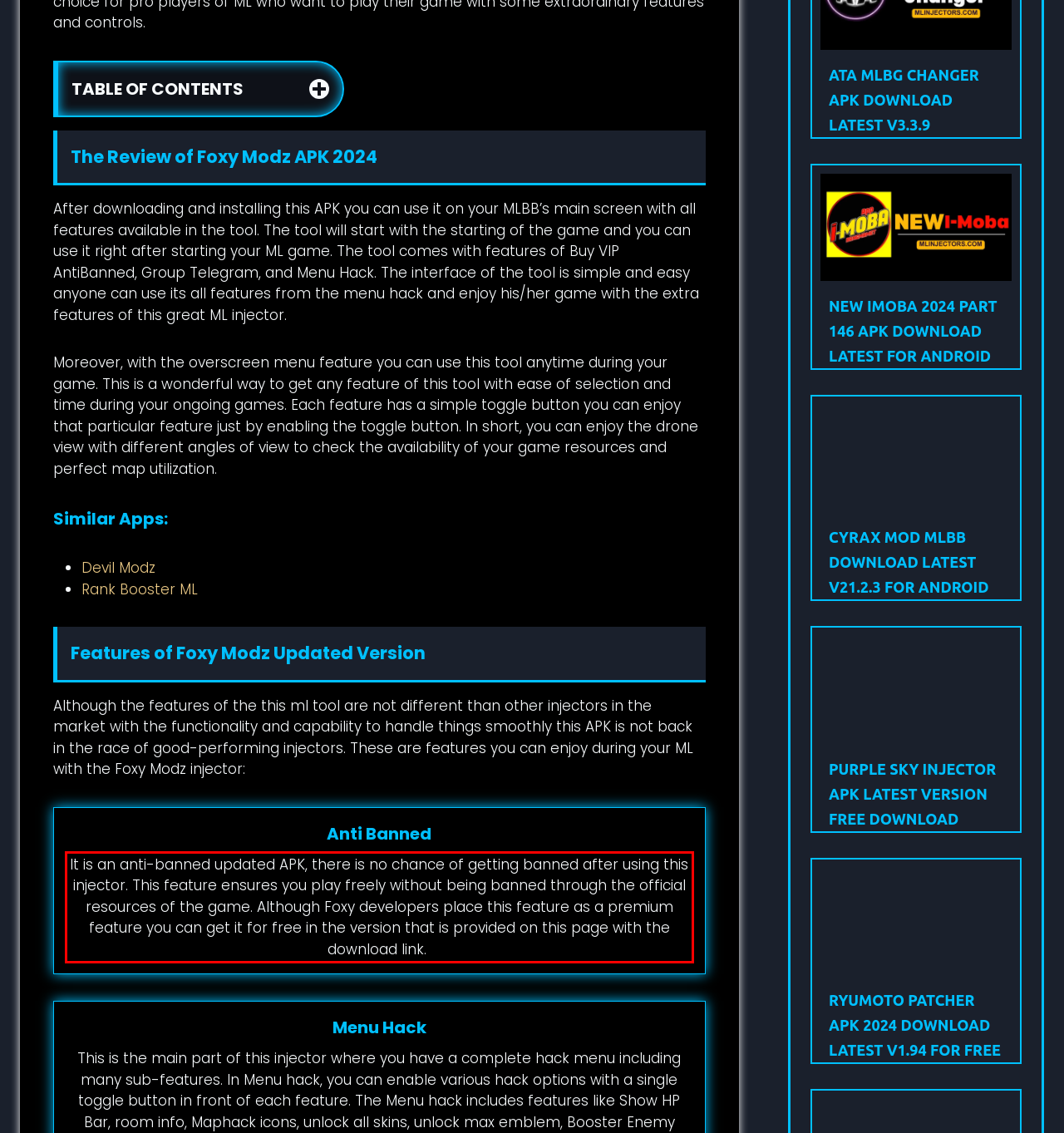Perform OCR on the text inside the red-bordered box in the provided screenshot and output the content.

It is an anti-banned updated APK, there is no chance of getting banned after using this injector. This feature ensures you play freely without being banned through the official resources of the game. Although Foxy developers place this feature as a premium feature you can get it for free in the version that is provided on this page with the download link.